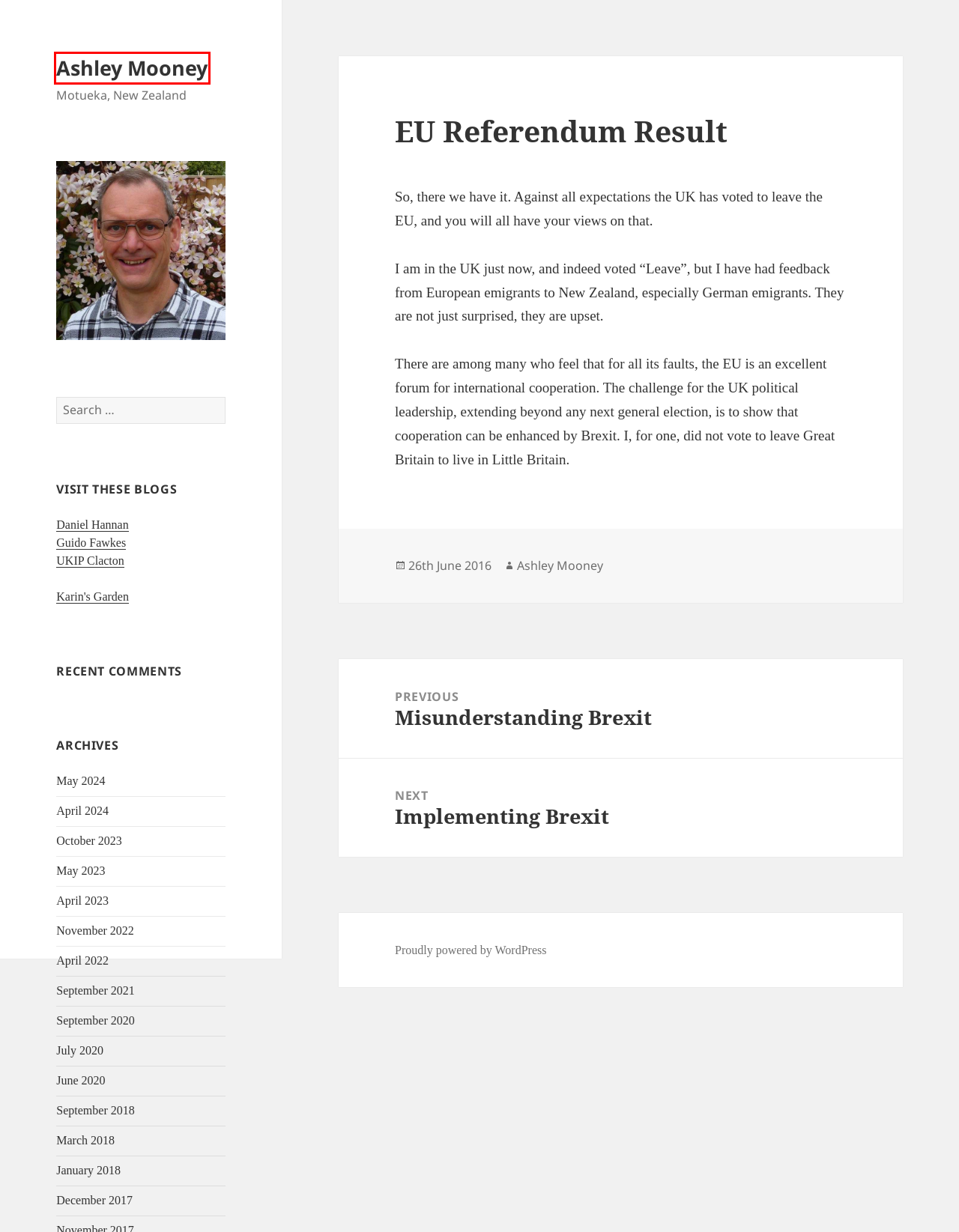Using the screenshot of a webpage with a red bounding box, pick the webpage description that most accurately represents the new webpage after the element inside the red box is clicked. Here are the candidates:
A. July 2020 – Ashley Mooney
B. April 2023 – Ashley Mooney
C. Misunderstanding Brexit – Ashley Mooney
D. December 2017 – Ashley Mooney
E. Ashley Mooney – Motueka, New Zealand
F. April 2022 – Ashley Mooney
G. September 2018 – Ashley Mooney
H. Implementing Brexit – Ashley Mooney

E